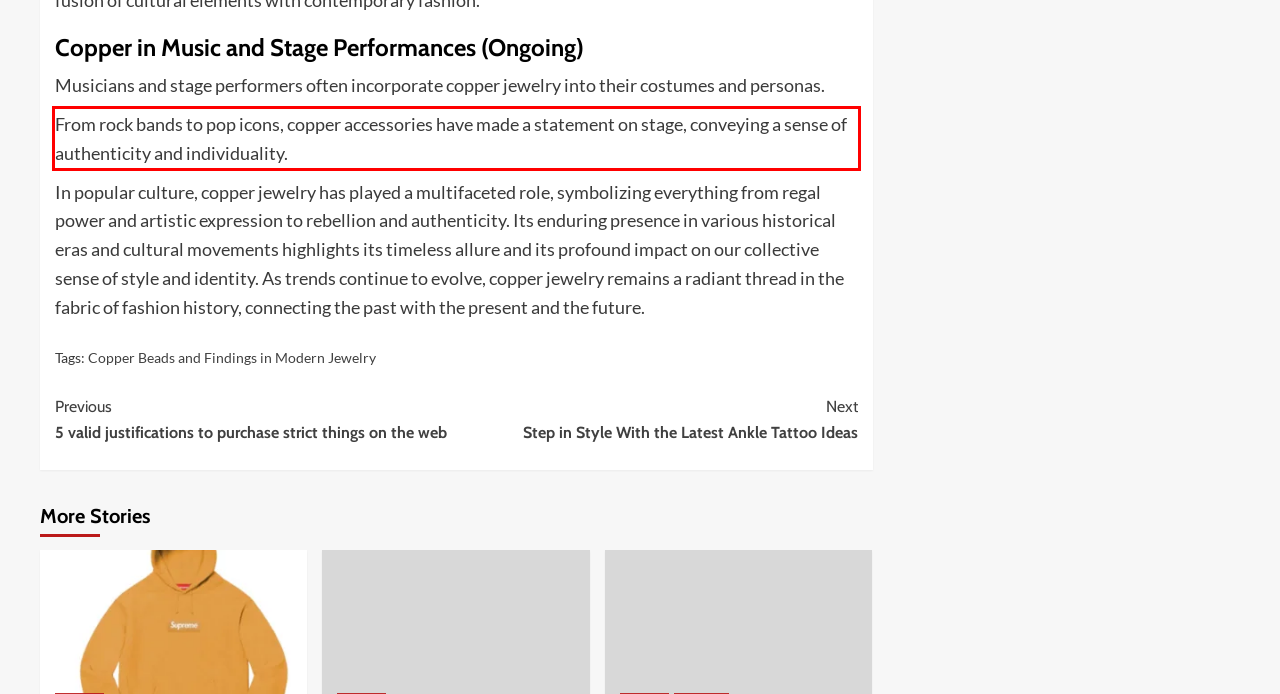Given a webpage screenshot, identify the text inside the red bounding box using OCR and extract it.

From rock bands to pop icons, copper accessories have made a statement on stage, conveying a sense of authenticity and individuality.